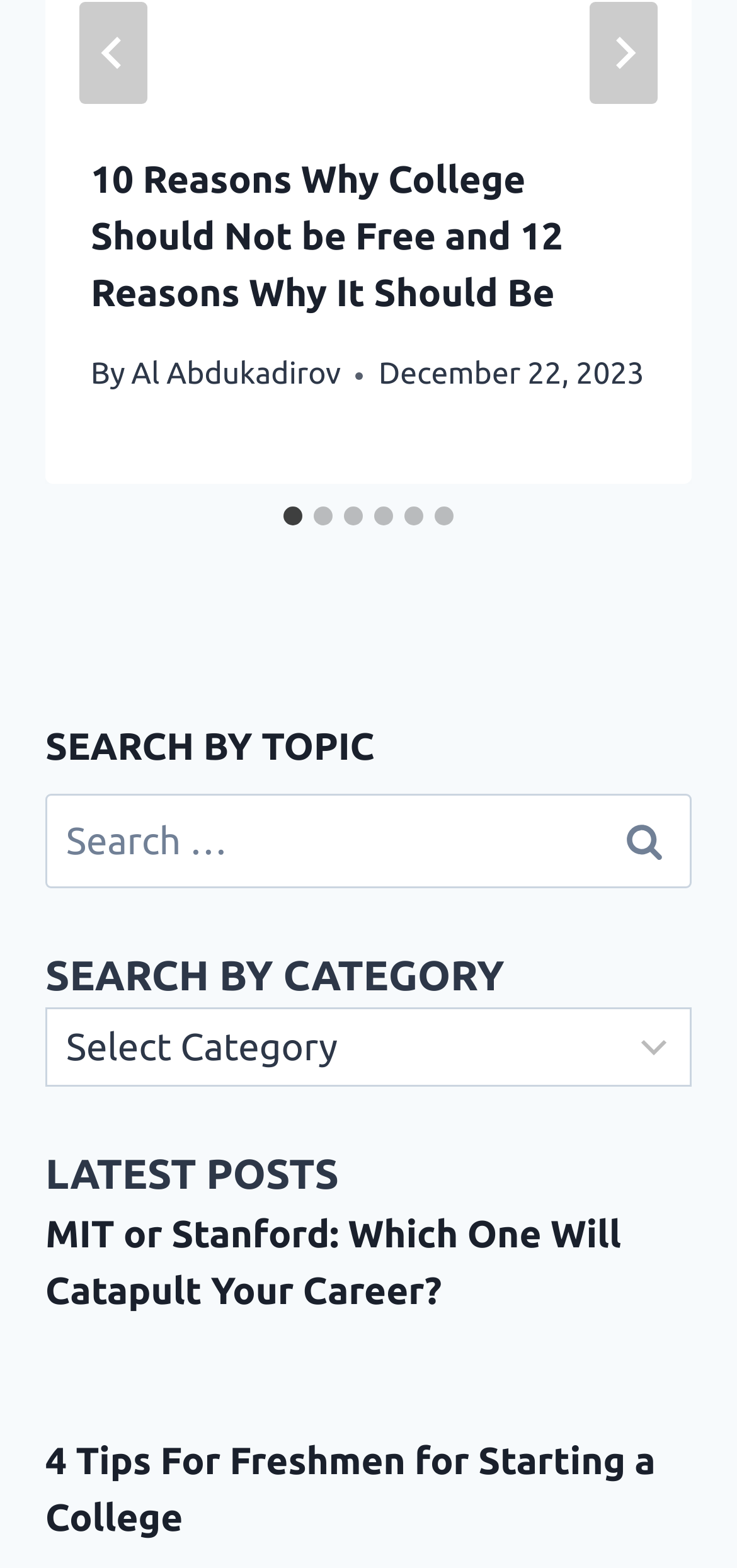Provide a brief response to the question below using a single word or phrase: 
What is the author of the article at the top?

Al Abdukadirov